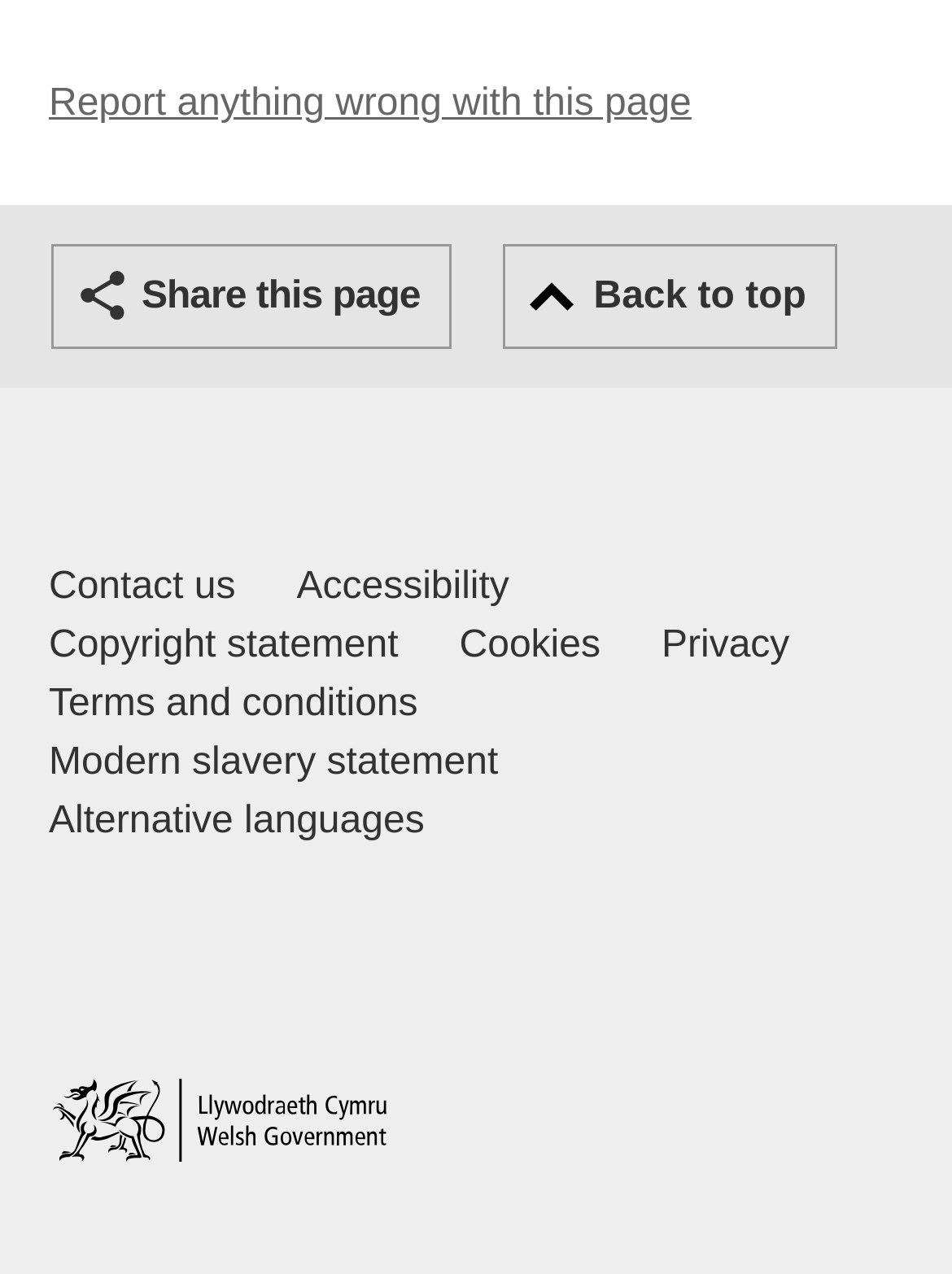Please identify the bounding box coordinates of the element that needs to be clicked to perform the following instruction: "Report anything wrong with this page".

[0.051, 0.065, 0.726, 0.098]